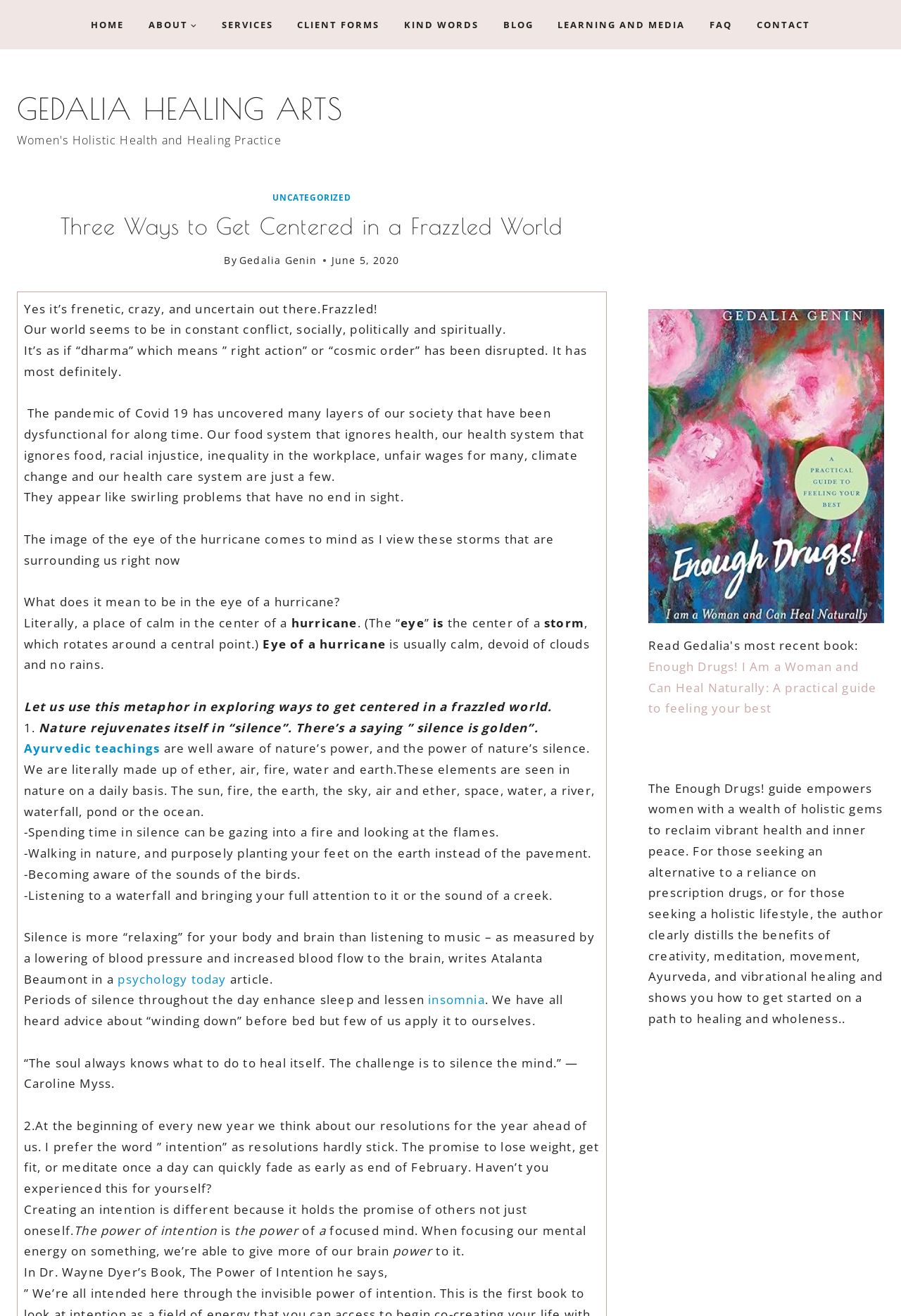Who is the author of the blog post? Examine the screenshot and reply using just one word or a brief phrase.

Gedalia Genin